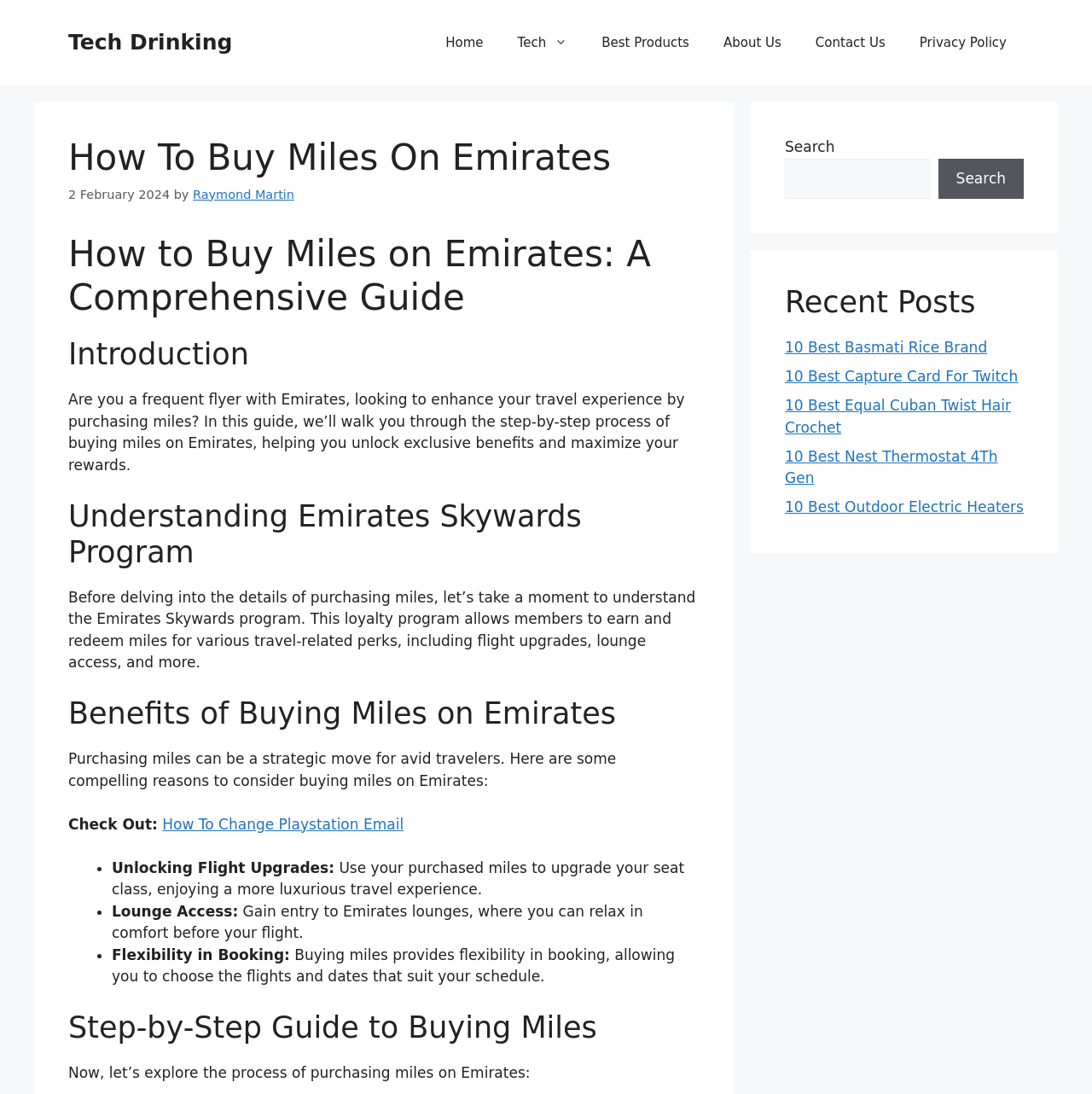Determine the bounding box coordinates of the region I should click to achieve the following instruction: "Click on the 'Home' link". Ensure the bounding box coordinates are four float numbers between 0 and 1, i.e., [left, top, right, bottom].

[0.392, 0.016, 0.458, 0.062]